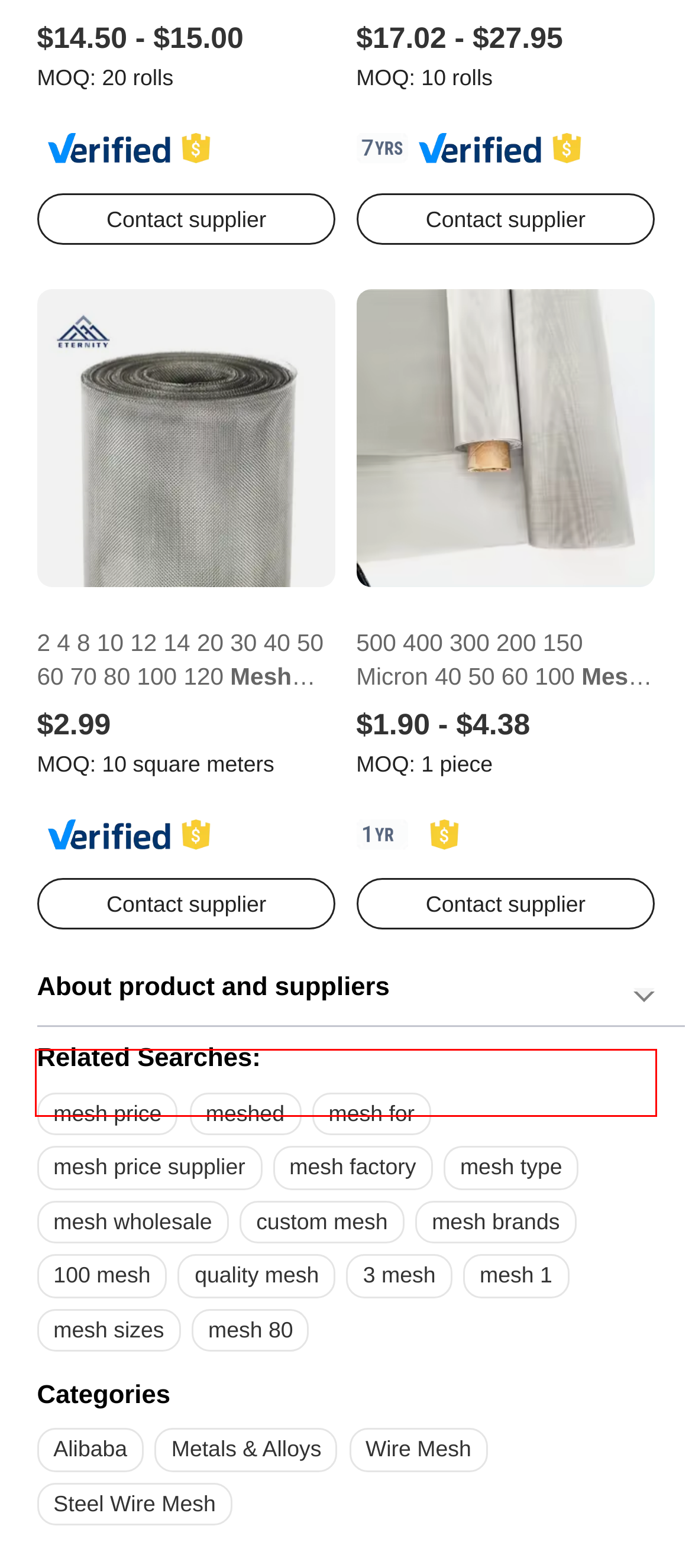Look at the screenshot of the webpage, locate the red rectangle bounding box, and generate the text content that it contains.

If wire is a stronger metal wire, and can be used for a more range of purposes. Check out the wide range of steel wire fence panels and your customers' options at Alibaba.com.